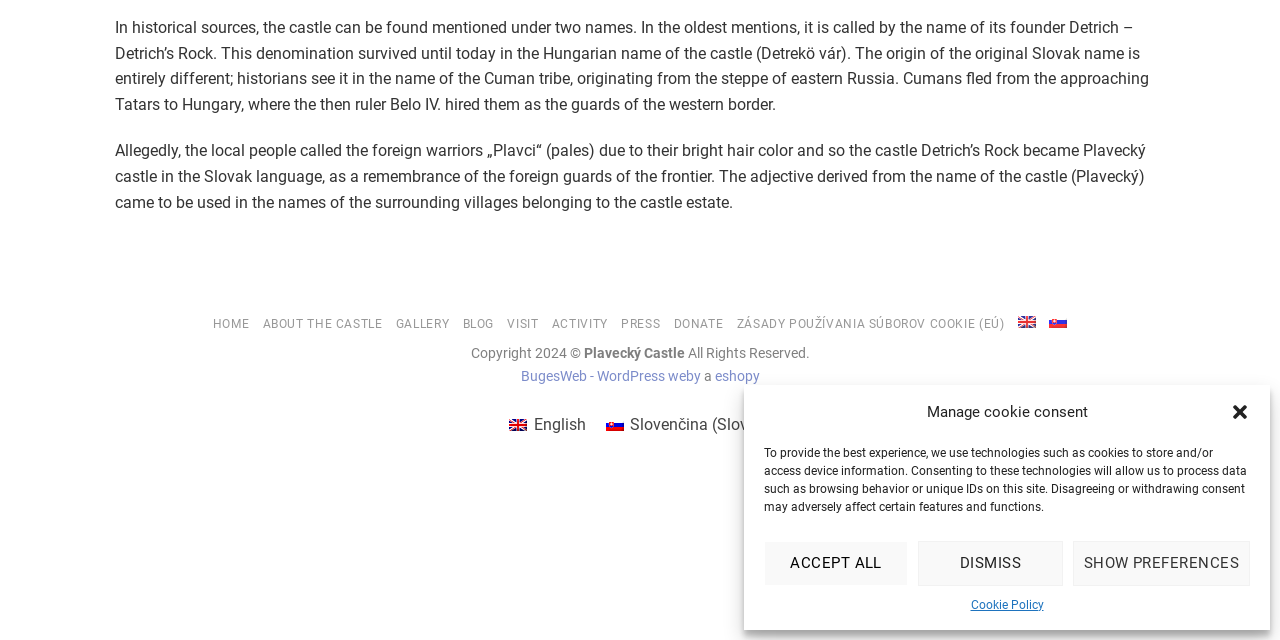Given the element description, predict the bounding box coordinates in the format (top-left x, top-left y, bottom-right x, bottom-right y). Make sure all values are between 0 and 1. Here is the element description: Zásady používania súborov cookie (EÚ)

[0.576, 0.495, 0.785, 0.517]